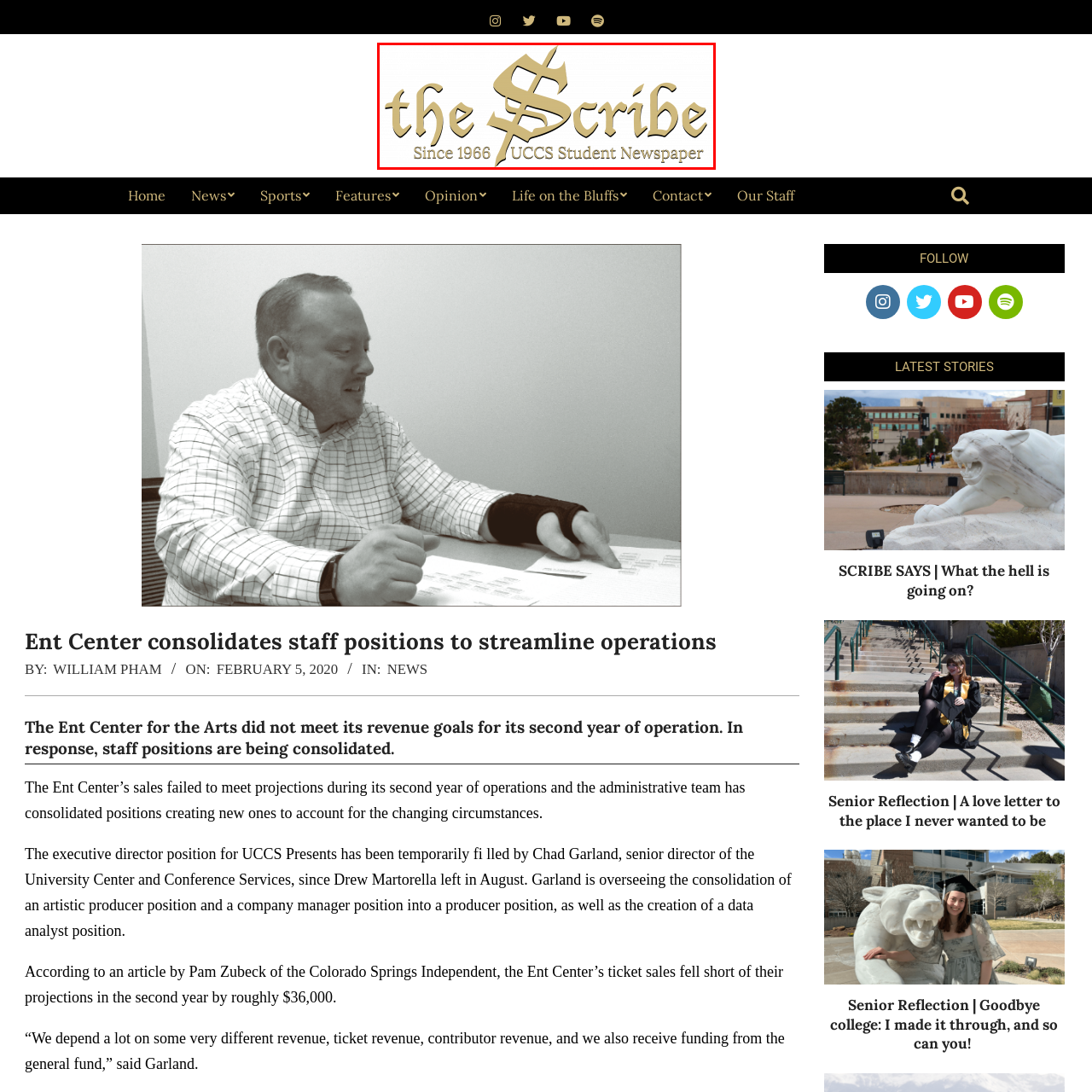Give a detailed account of the picture within the red bounded area.

The image features the logo of "the Scribe," the student newspaper of the University of Colorado Colorado Springs (UCCS). Established in 1966, the paper serves as a key source of news and information for students and the wider campus community. The logo elegantly incorporates a stylized dollar sign, emphasizing its name while signifying value and currency in student journalism. The overall design is presented in a sophisticated gold color against a white background, reflecting the publication's commitment to quality and professionalism in reporting.